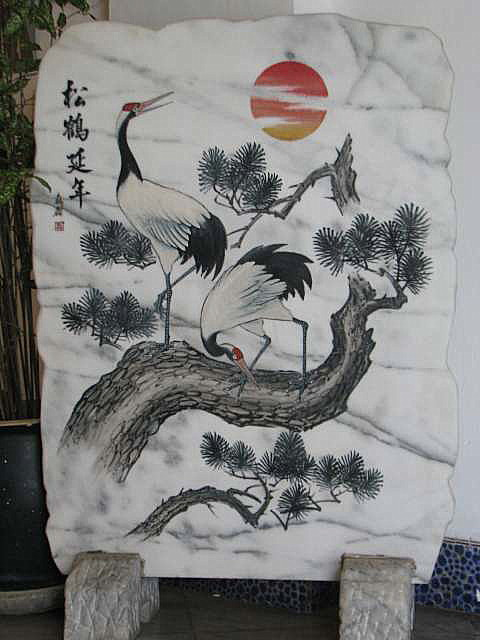What do the surrounding pine trees symbolize?
Please give a detailed and elaborate answer to the question.

The surrounding pine trees frame the scene, enhancing its tranquility and symbolizing longevity and resilience, which adds to the overall serene and peaceful atmosphere of the painting.